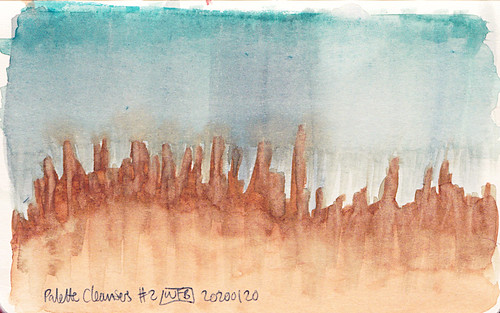Reply to the question with a single word or phrase:
What inspired the creation of this artwork?

Utilizing leftover paints